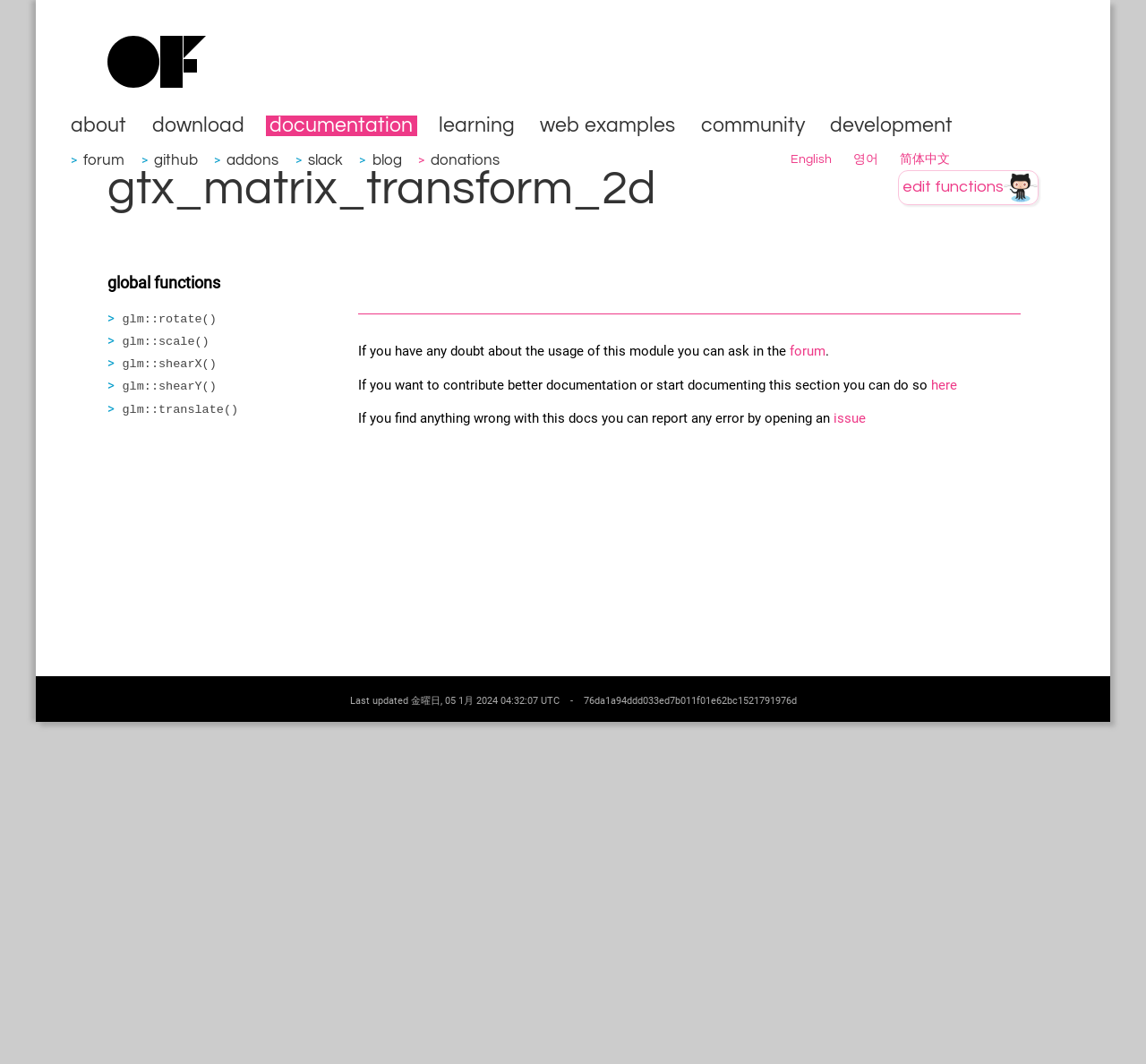Using the webpage screenshot, find the UI element described by glm::shearY(). Provide the bounding box coordinates in the format (top-left x, top-left y, bottom-right x, bottom-right y), ensuring all values are floating point numbers between 0 and 1.

[0.107, 0.357, 0.189, 0.37]